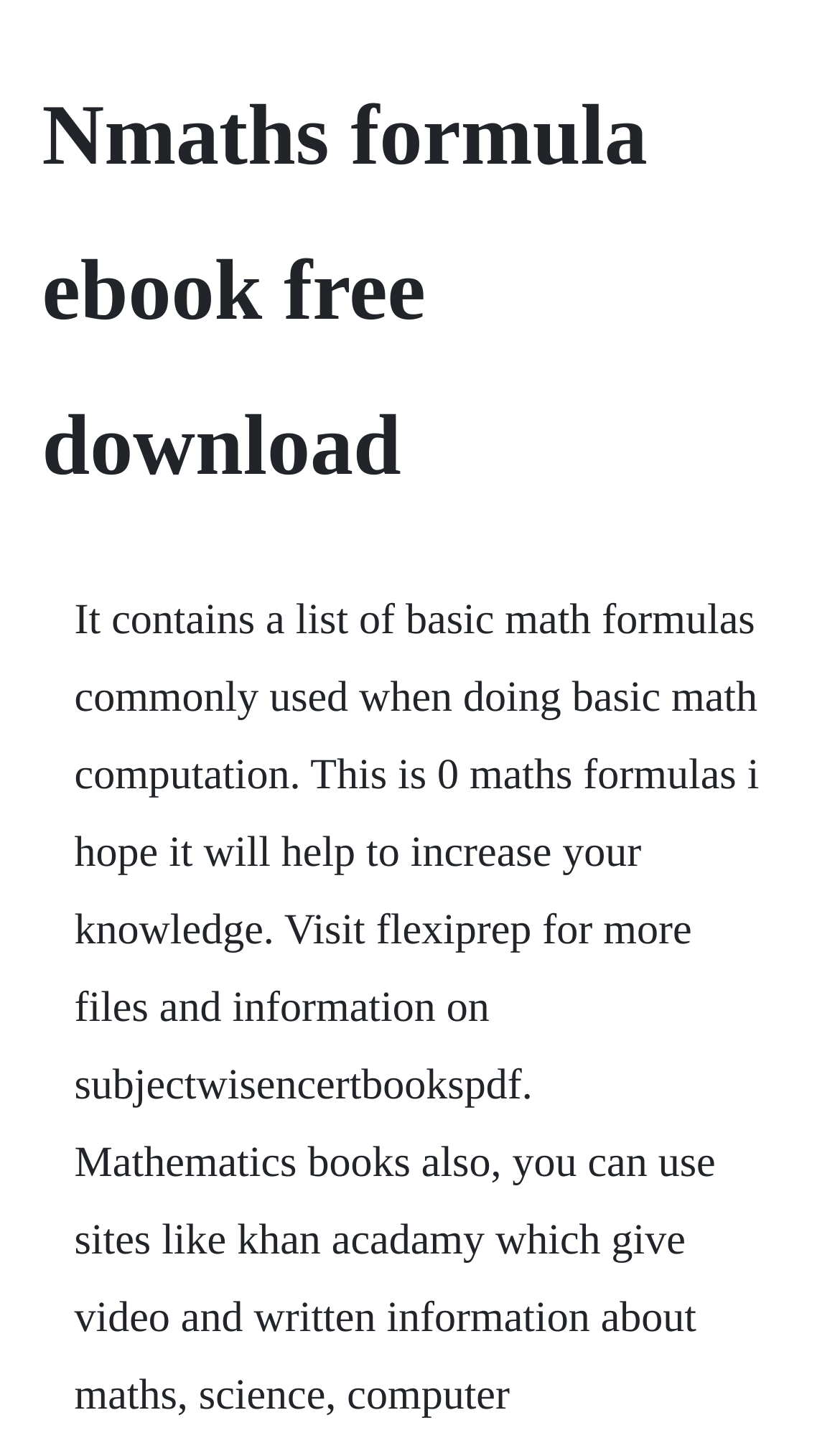Identify the webpage's primary heading and generate its text.

Nmaths formula ebook free download